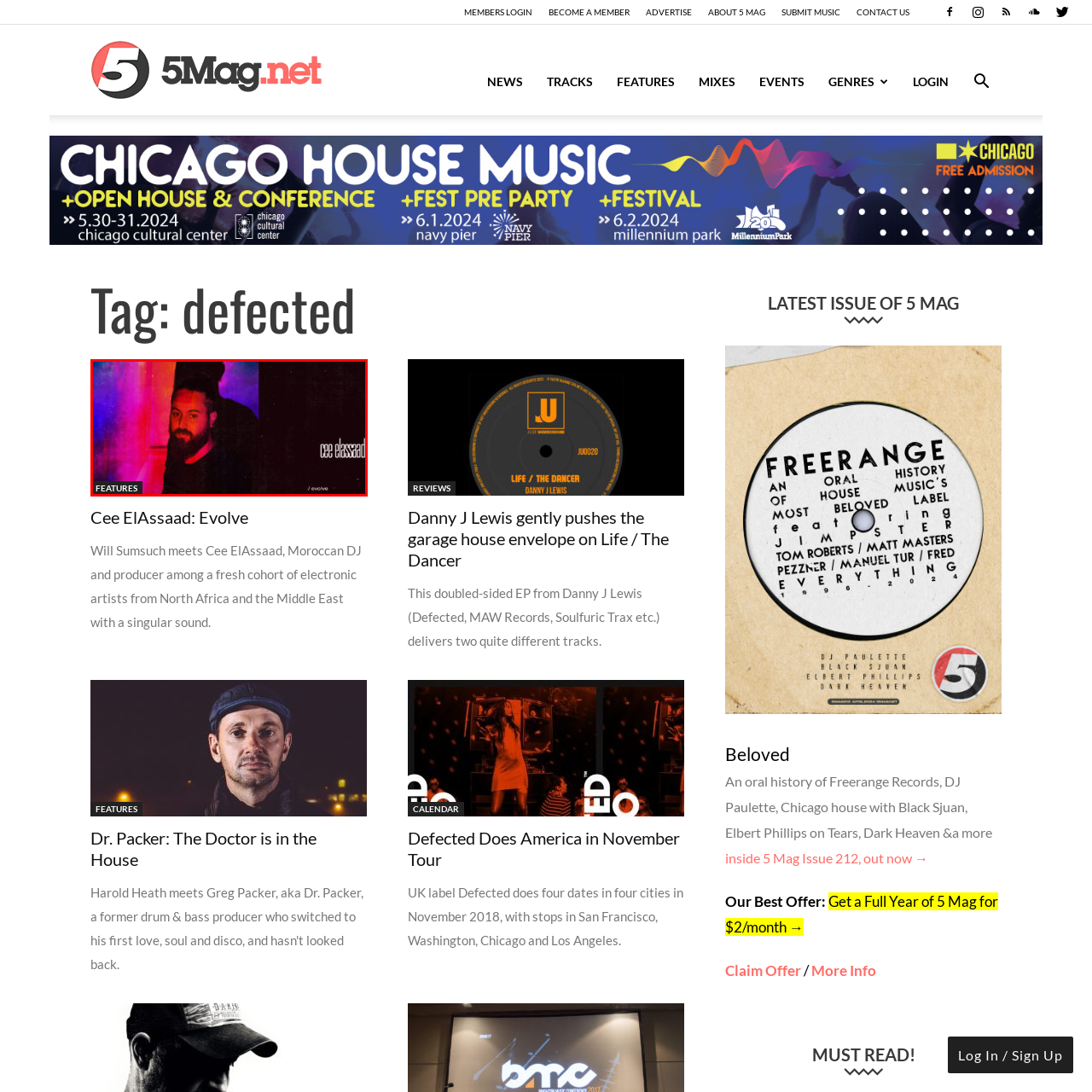Direct your attention to the red-bounded image and answer the question with a single word or phrase:
What is the word seen to the right of the image?

Evolve